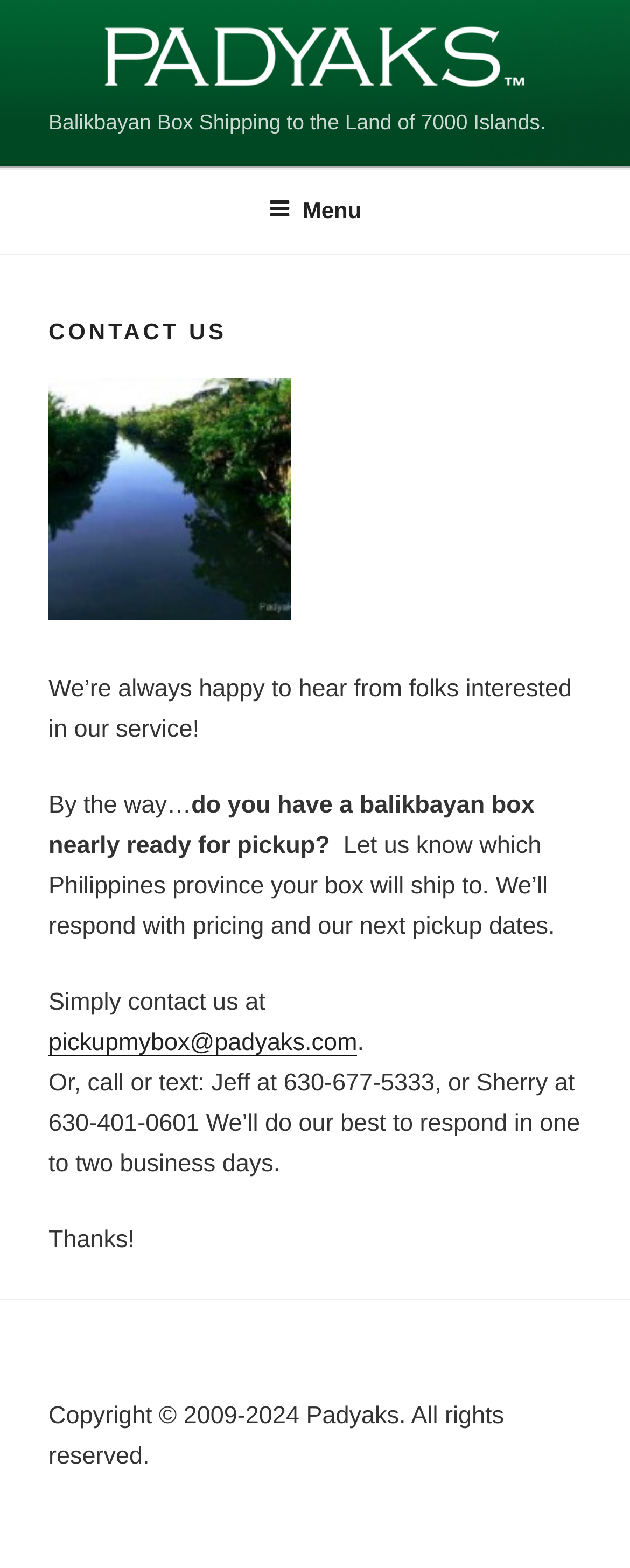From the webpage screenshot, identify the region described by pickupmybox@padyaks.com. Provide the bounding box coordinates as (top-left x, top-left y, bottom-right x, bottom-right y), with each value being a floating point number between 0 and 1.

[0.077, 0.657, 0.567, 0.674]